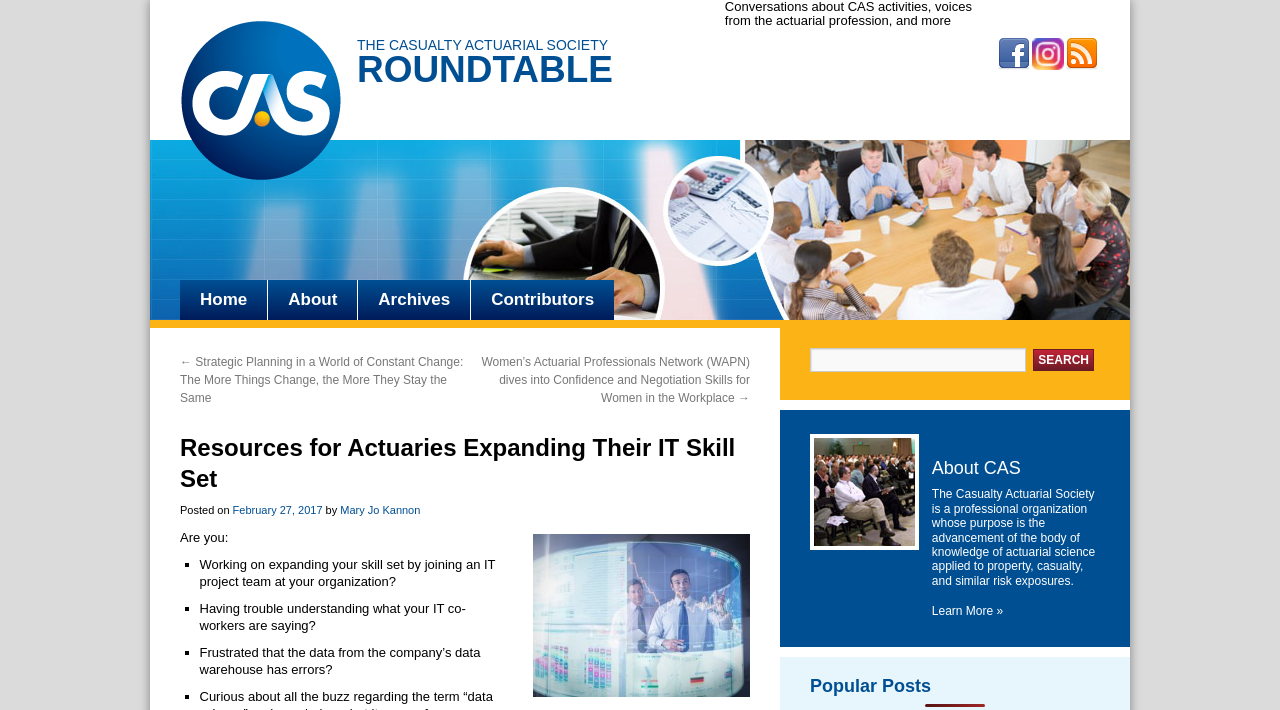Determine the bounding box coordinates of the region that needs to be clicked to achieve the task: "Learn more about CAS".

[0.728, 0.851, 0.784, 0.871]